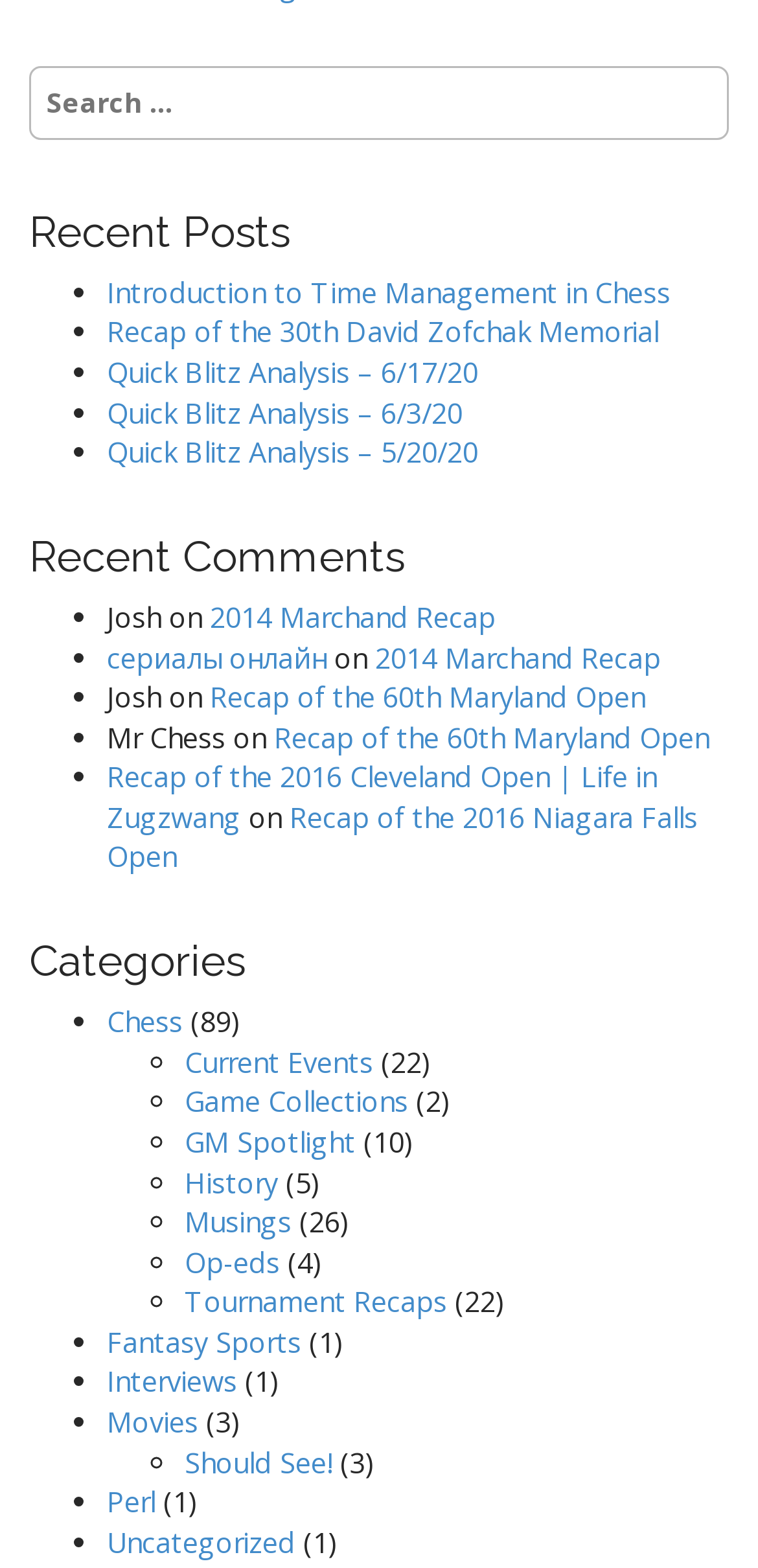How many categories are listed?
Please ensure your answer is as detailed and informative as possible.

There are 12 categories listed, which are indicated by the links 'Chess', 'Current Events', 'Game Collections', 'GM Spotlight', 'History', 'Musings', 'Op-eds', 'Tournament Recaps', 'Fantasy Sports', 'Interviews', 'Movies', and 'Perl' with their corresponding ListMarker elements and bounding box coordinates.